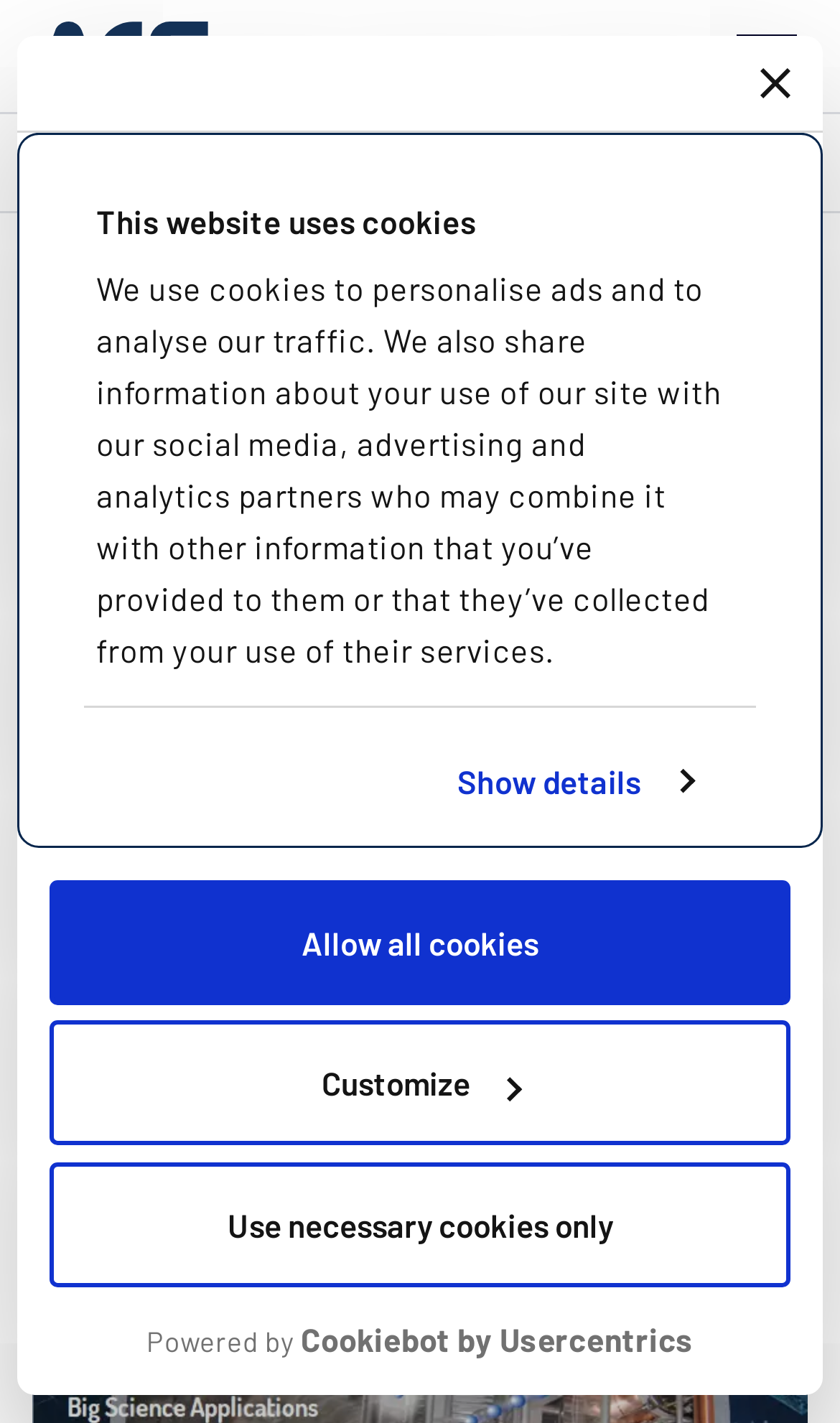What is the date of the event mentioned on the webpage?
Based on the image, answer the question in a detailed manner.

I found the answer by looking at the heading 'ACS @ BIG SCIENCE BUSINESS FORUM | 4-7 OCTOBER 2022' which indicates that the event date is 4-7 October 2022.